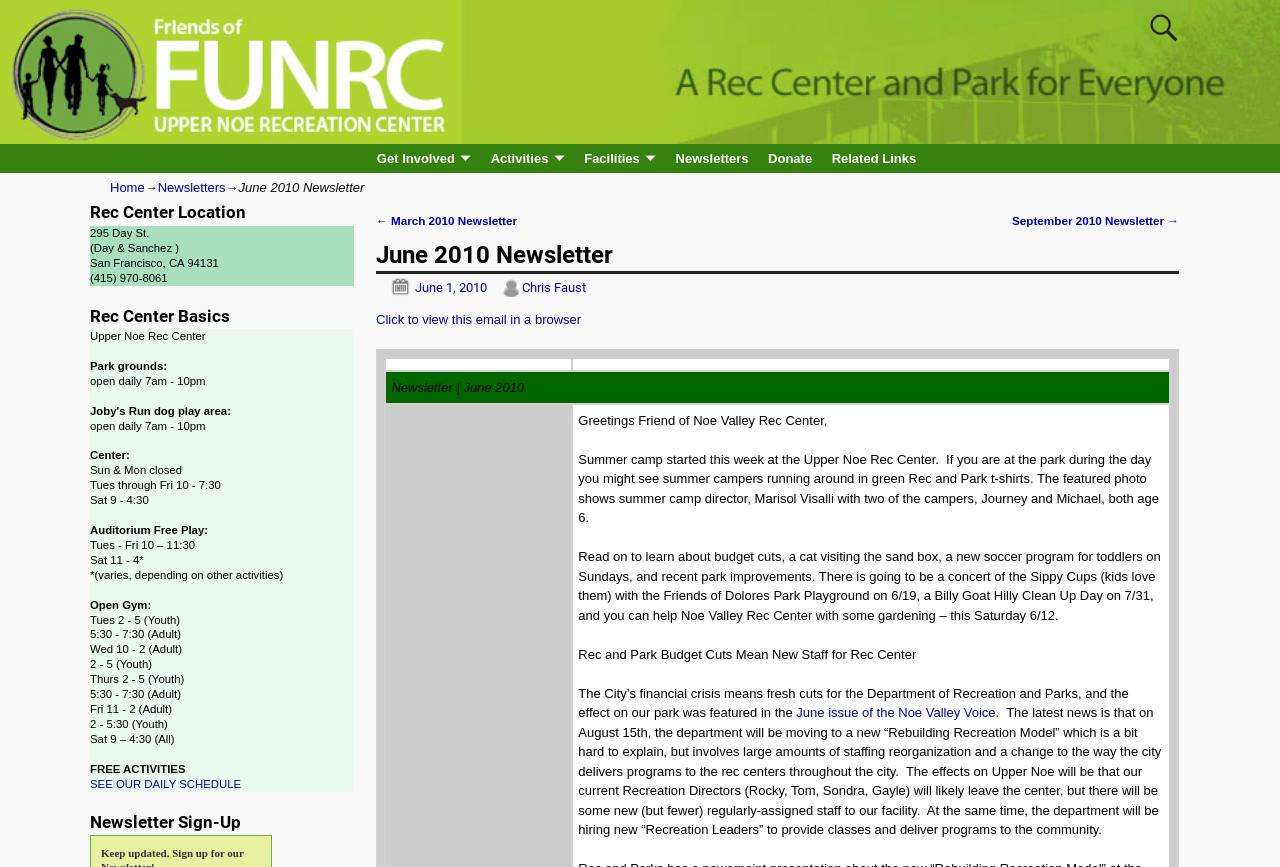Please reply to the following question using a single word or phrase: 
What is the name of the recreation center?

Upper Noe Rec Center